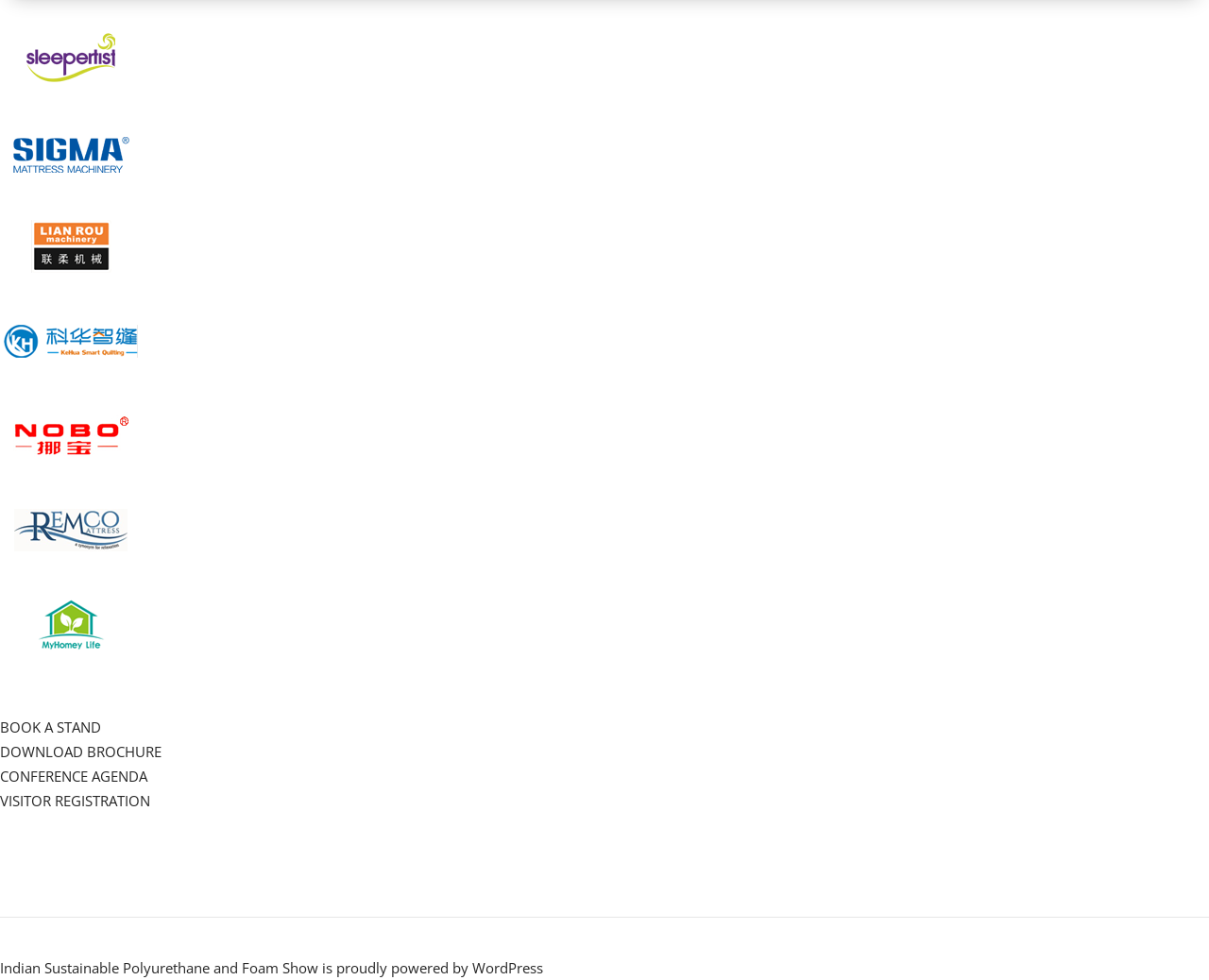What is the purpose of the images at the top?
Using the visual information, respond with a single word or phrase.

Decoration or branding